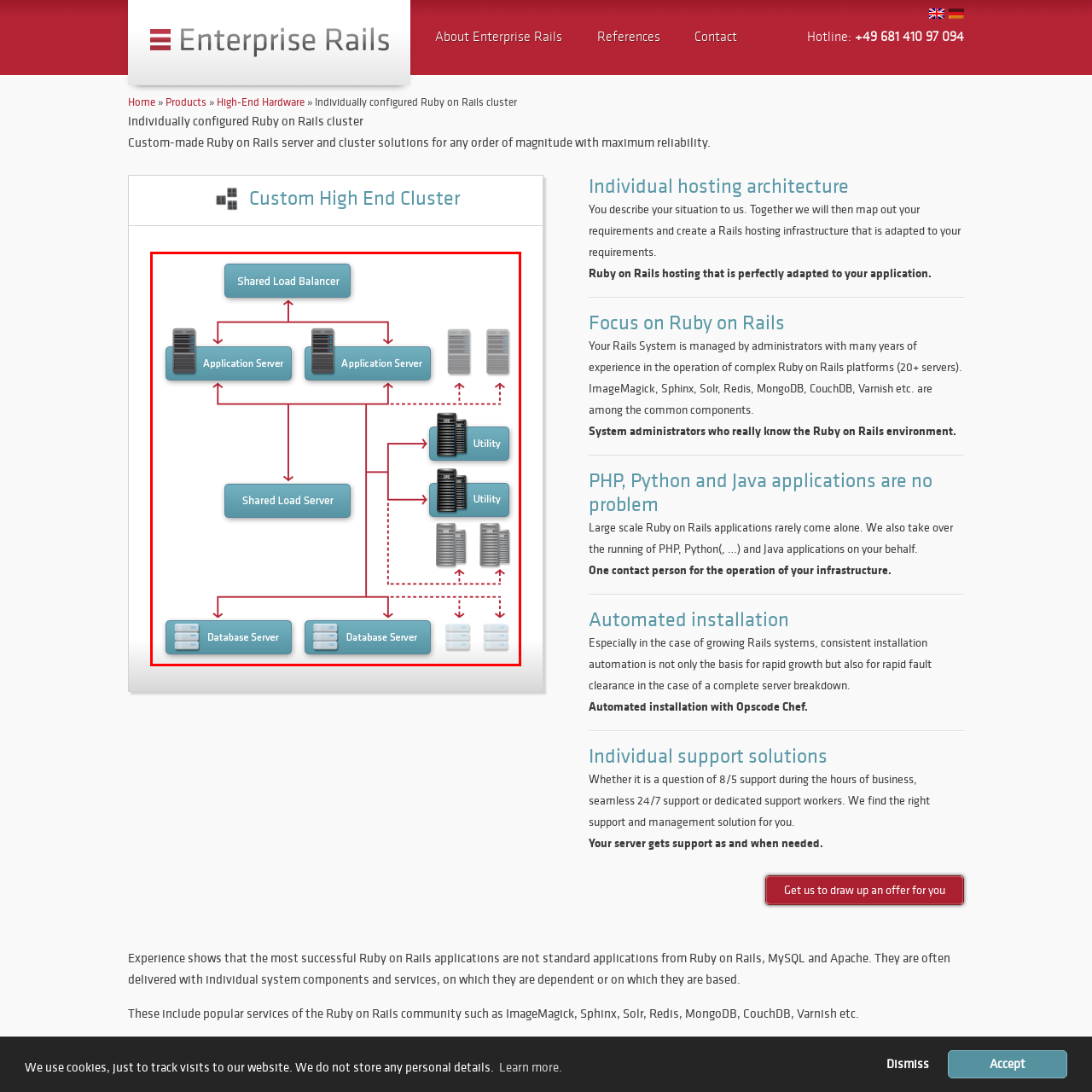Look at the image segment within the red box, What is the role of the Utility Servers? Give a brief response in one word or phrase.

Process data or provide resources